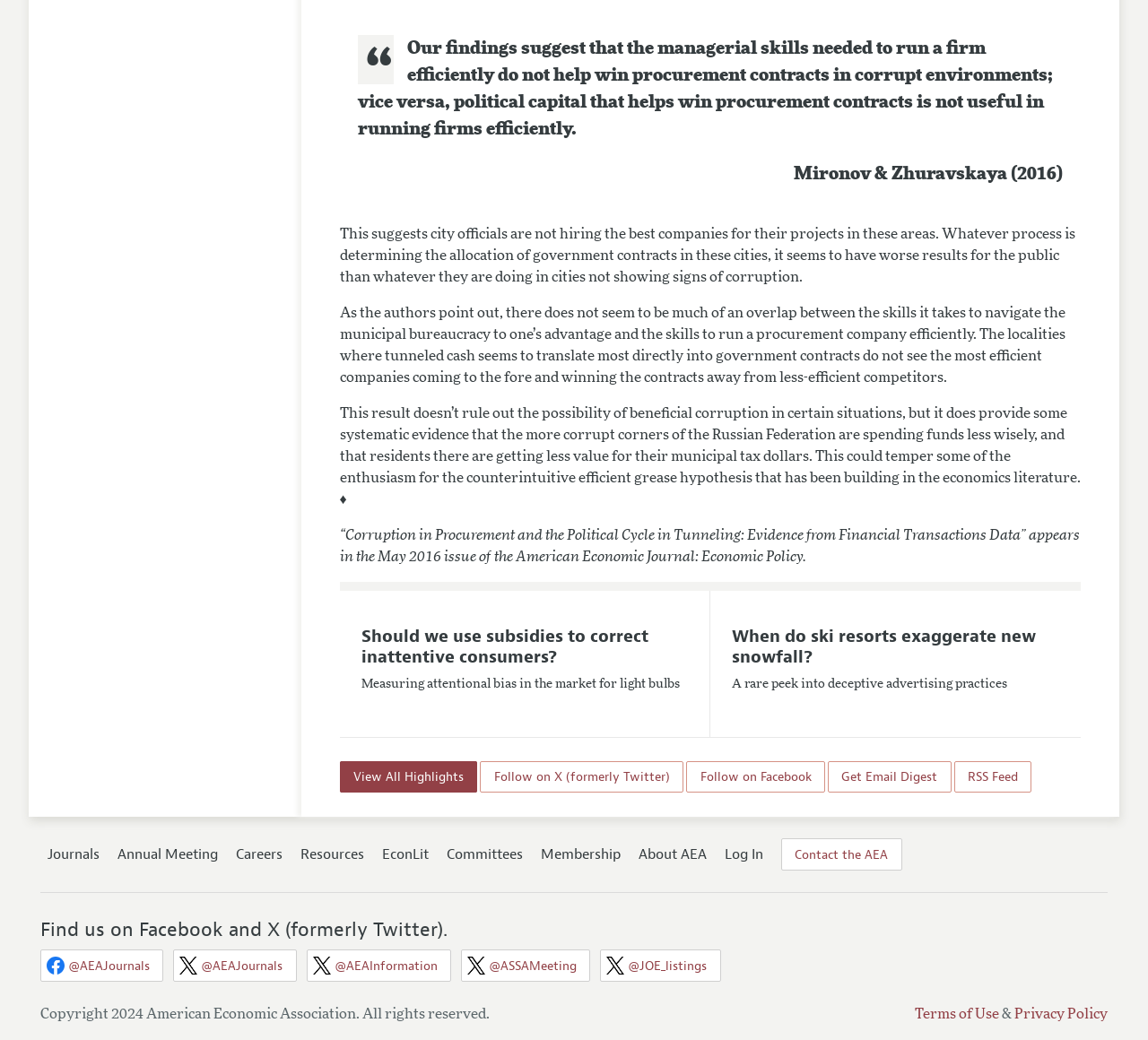Highlight the bounding box coordinates of the element that should be clicked to carry out the following instruction: "Follow on X (formerly Twitter)". The coordinates must be given as four float numbers ranging from 0 to 1, i.e., [left, top, right, bottom].

[0.418, 0.732, 0.595, 0.762]